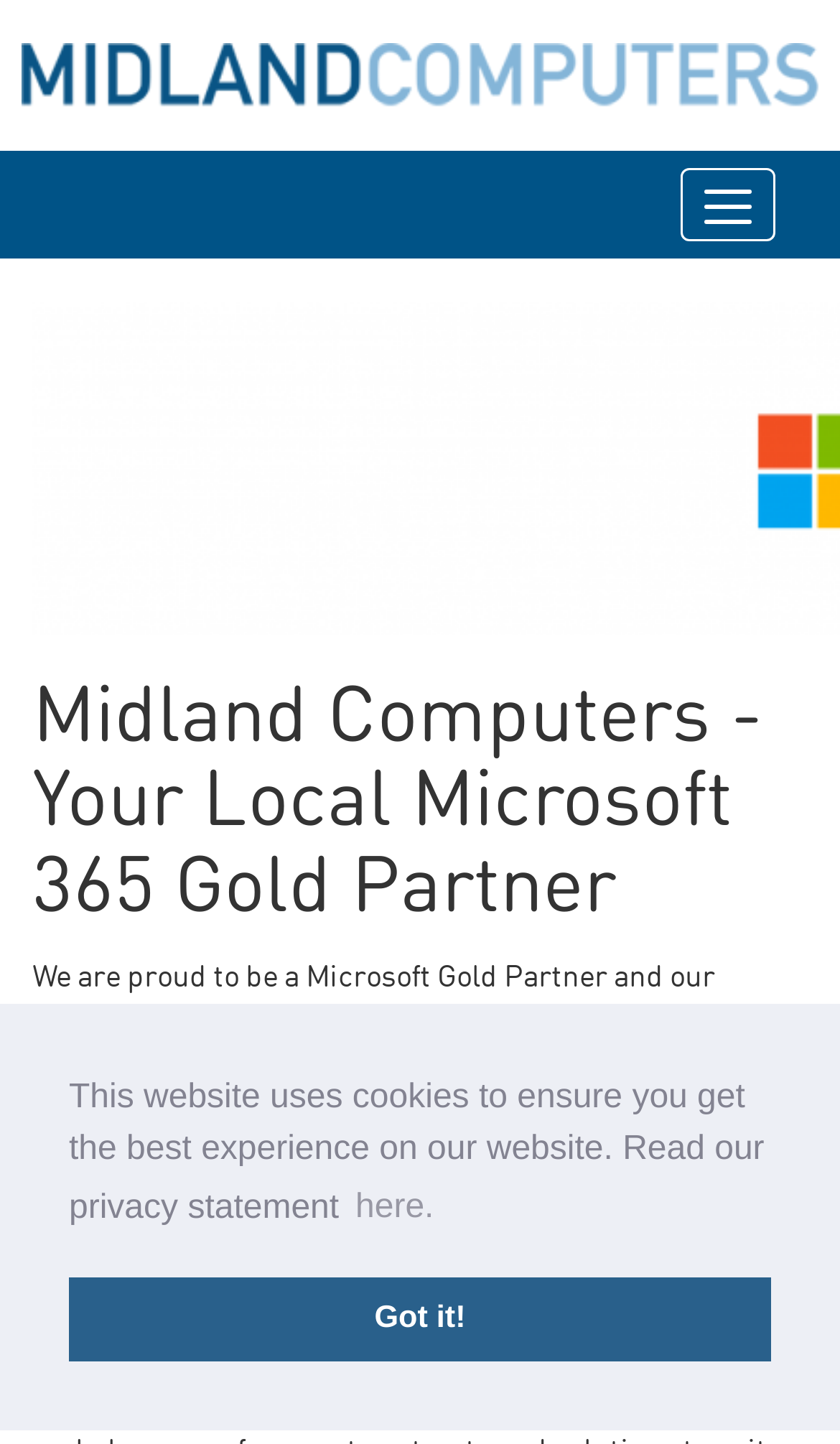What is the company's partnership status with Microsoft?
Use the screenshot to answer the question with a single word or phrase.

Microsoft Gold Partner